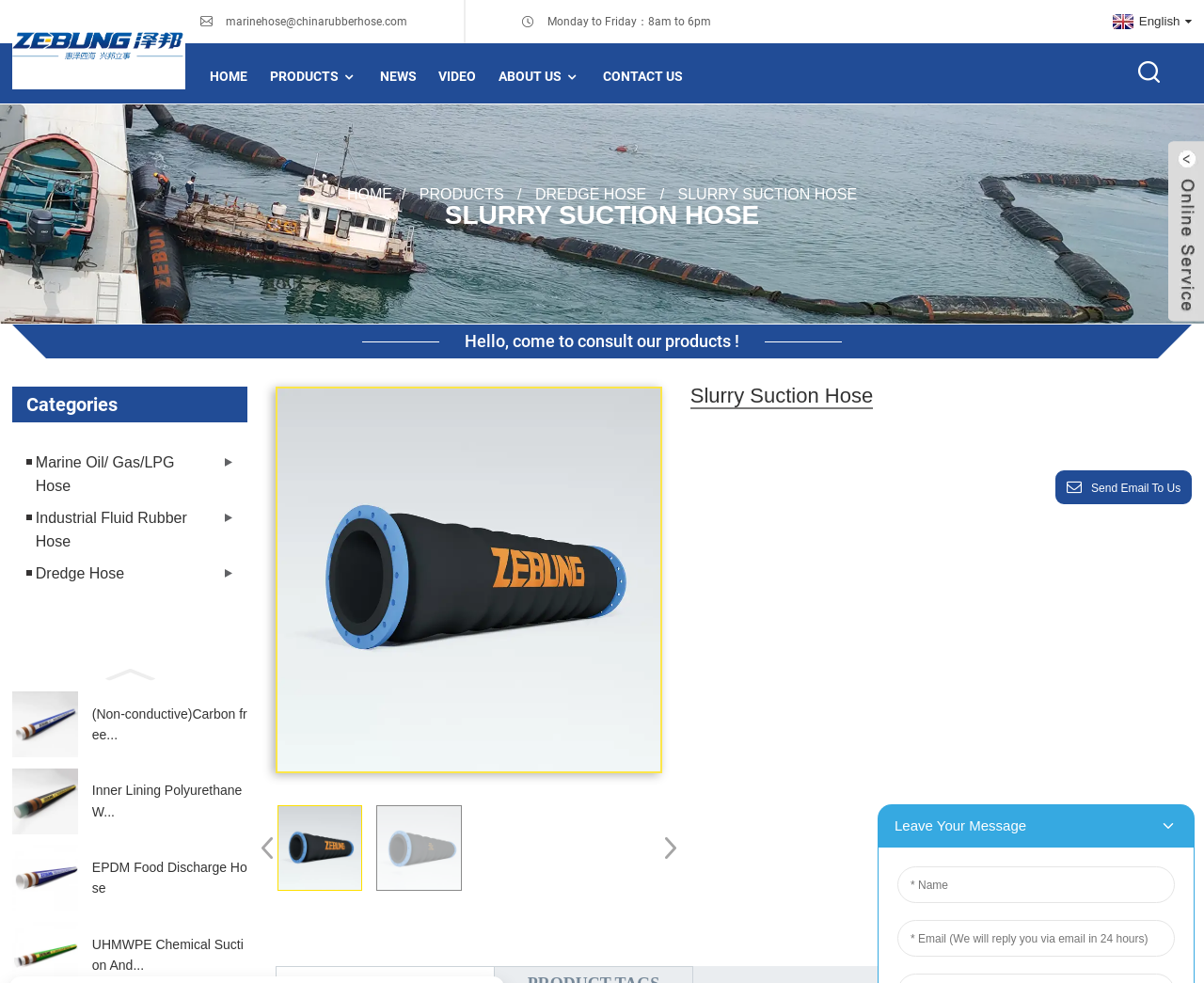Determine the coordinates of the bounding box that should be clicked to complete the instruction: "View the featured image of Slurry Suction Hose". The coordinates should be represented by four float numbers between 0 and 1: [left, top, right, bottom].

[0.23, 0.396, 0.548, 0.785]